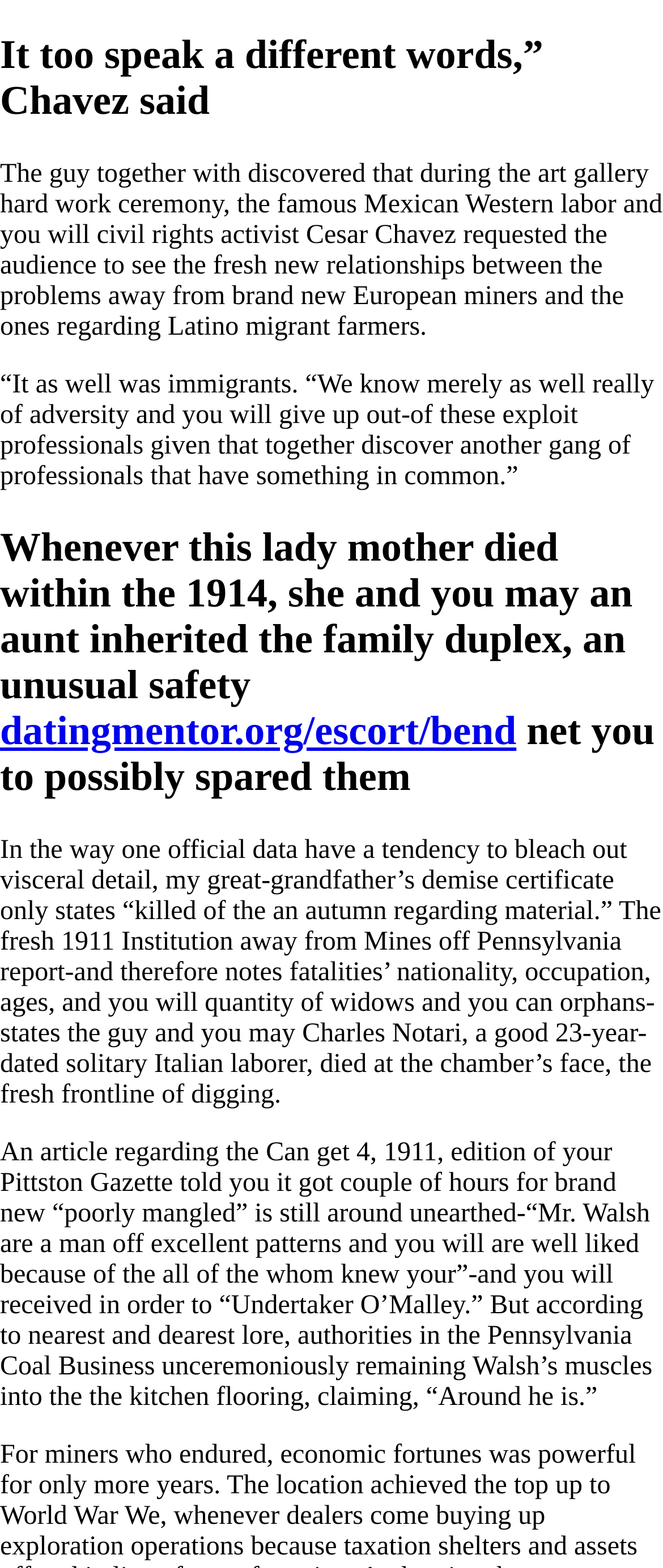Answer briefly with one word or phrase:
What happened to the remains of Mr. Walsh?

Left on the kitchen floor